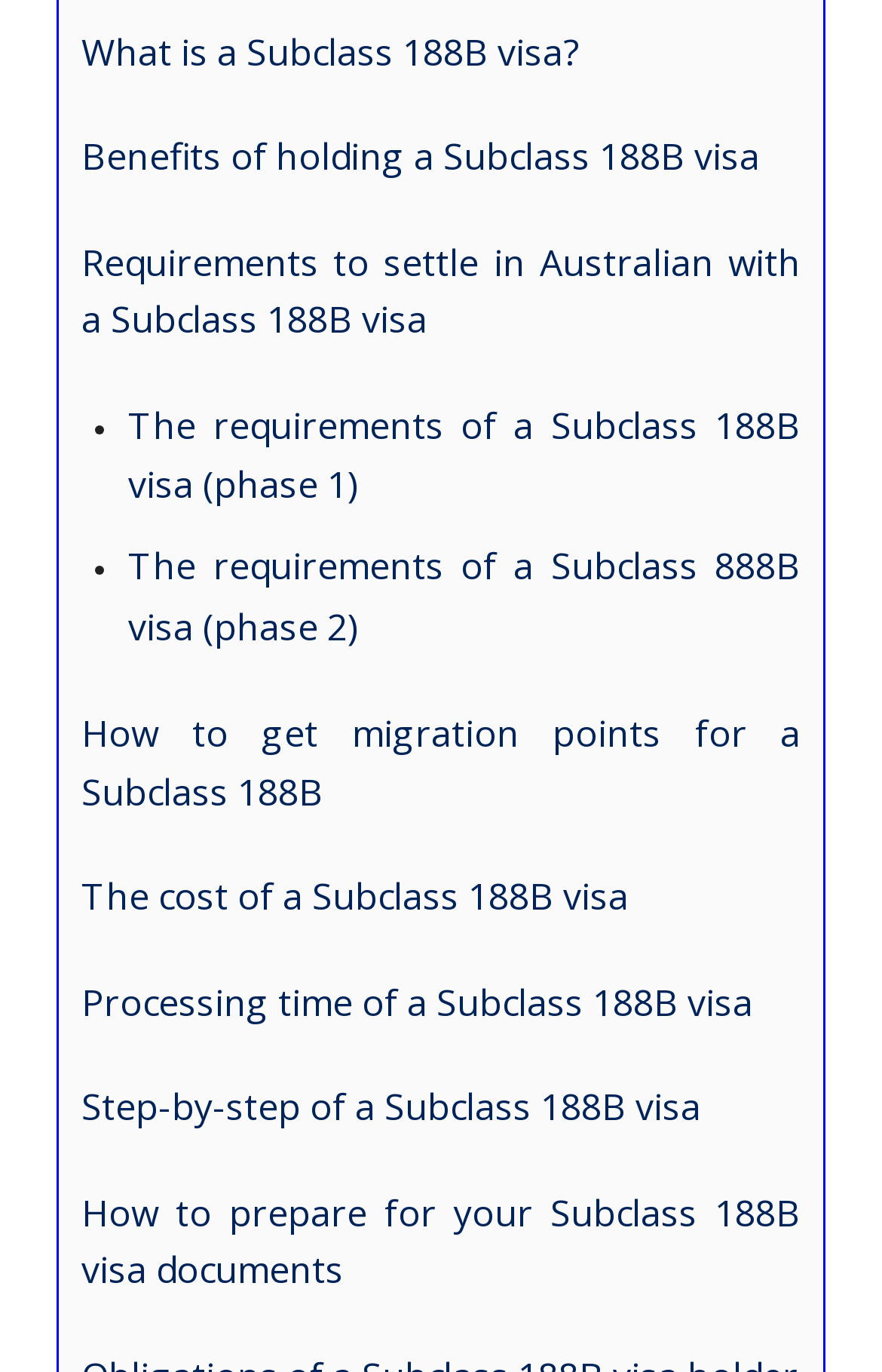What is the last step in the Subclass 188B visa process?
Examine the image and give a concise answer in one word or a short phrase.

Step-by-step of a Subclass 188B visa